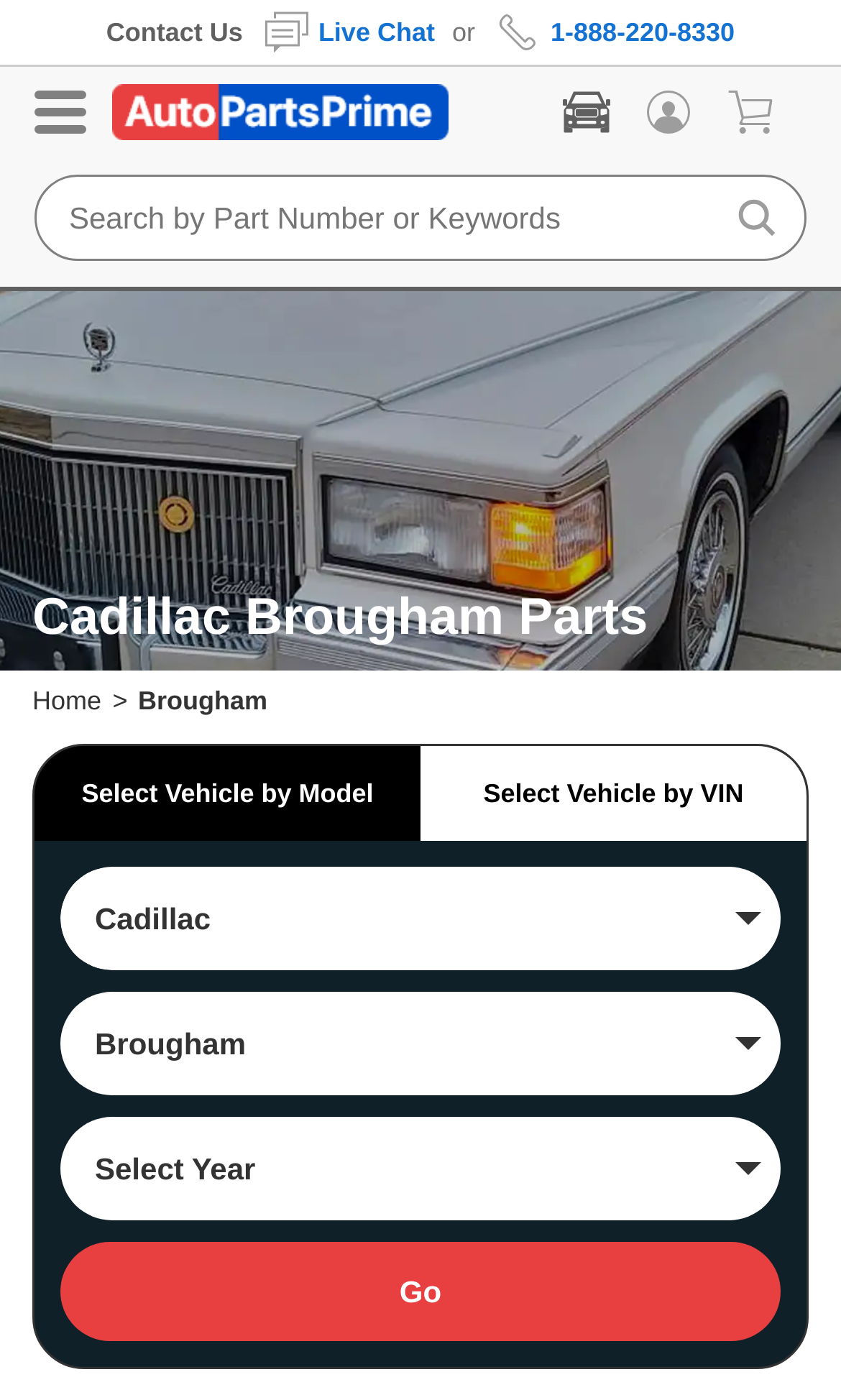Give a comprehensive overview of the webpage, including key elements.

The webpage is an online auto parts store, specifically catering to Cadillac Brougham owners. At the top left corner, there is a logo of Auto Parts Prime, accompanied by a link to the website's homepage. Next to the logo, there is a search bar where users can input part numbers or keywords to find the desired auto parts. The search bar is accompanied by a magnifying glass icon.

On the top right corner, there are contact options, including a "Contact Us" text, a "Live Chat" link with a chat icon, and a phone number "1-888-220-8330" with a phone icon. Below these contact options, there are three small images, possibly representing different categories or promotions.

The main content of the webpage is divided into sections. The first section is a heading that reads "Cadillac Brougham Parts", followed by a breadcrumb navigation with a "Home" link. Below the heading, there are two options to select a vehicle: by model or by VIN (Vehicle Identification Number).

Further down, there is a section dedicated to selecting the vehicle's make, model, and year. The make is fixed as "Cadillac", and the model is "Brougham". Users can select the year from a dropdown menu. Each of these options is accompanied by a small icon.

At the bottom of the webpage, there is a prominent "Go" button, likely used to proceed with the selected options. Overall, the webpage is designed to help users quickly find and purchase the auto parts they need for their Cadillac Brougham.